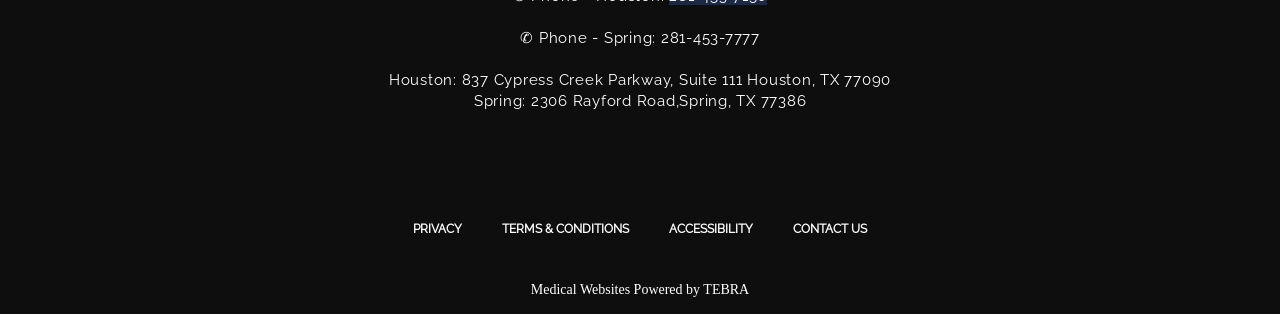Answer the question in one word or a short phrase:
What is the address of the Houston location?

837 Cypress Creek Parkway, Suite 111 Houston, TX 77090